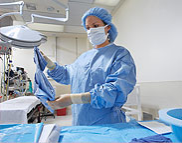Explain in detail what you see in the image.

In a sterile medical environment, a healthcare professional dressed in blue surgical attire, including a cap and mask, meticulously prepares surgical instruments or materials. The setting is illuminated by overhead surgical lights, enhancing the focus on patient care. This image represents the critical role of healthcare workers in ensuring safety and precision in medical procedures. Their preparation and attention to detail are vital for the success of surgical operations, particularly in high-stakes environments like operating rooms.